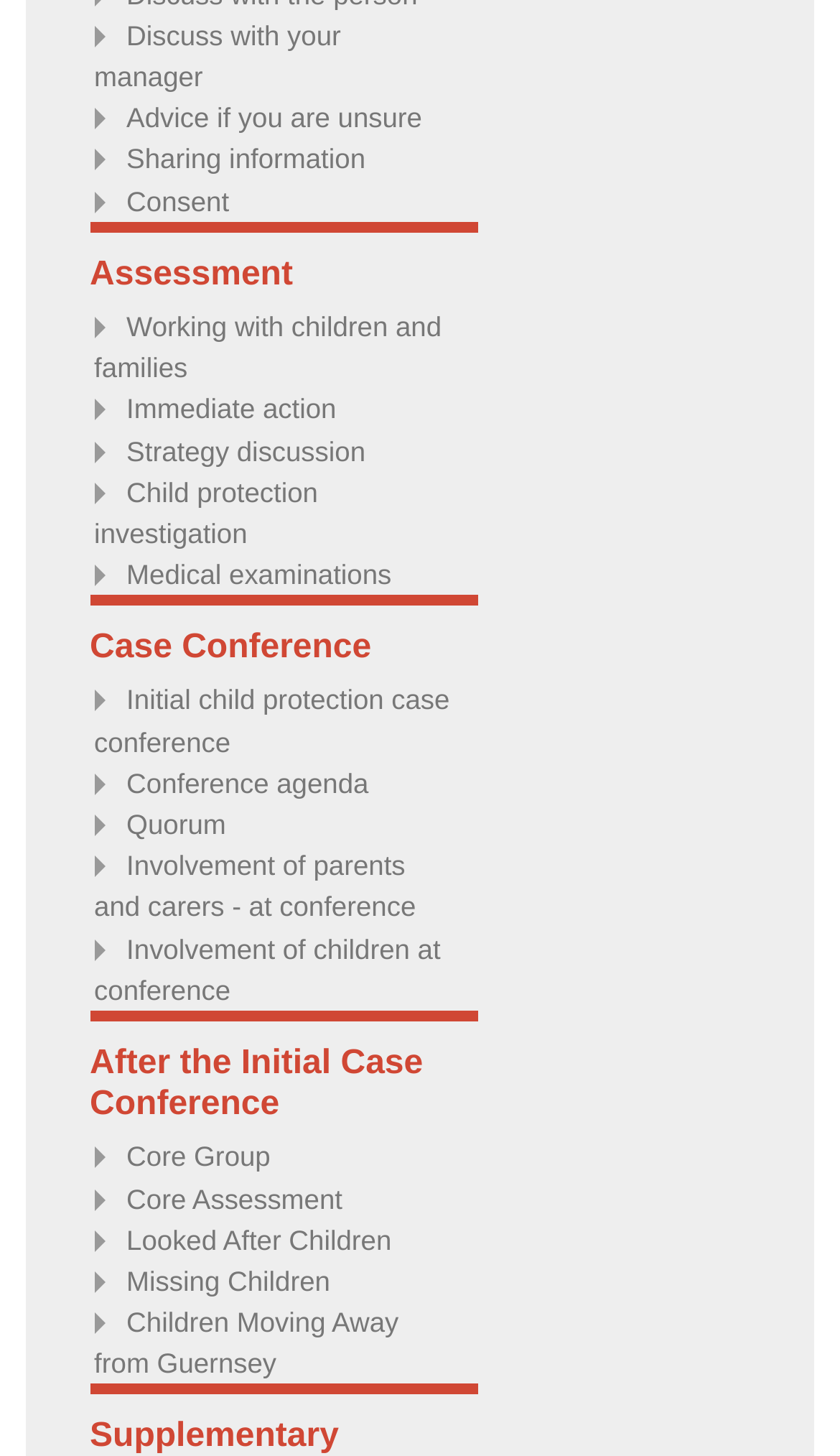Answer the following in one word or a short phrase: 
How many links are on this webpage?

21